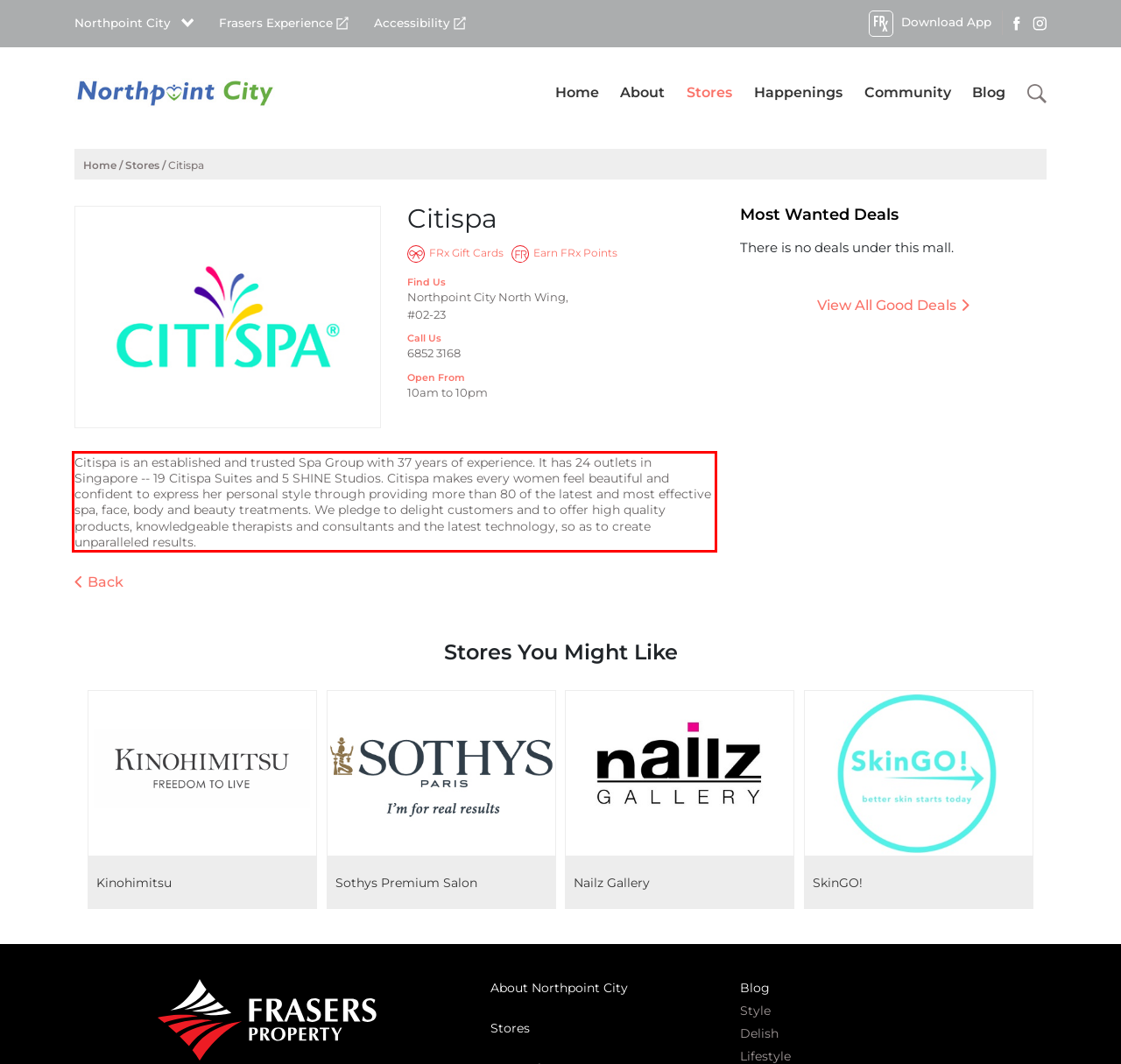Please identify the text within the red rectangular bounding box in the provided webpage screenshot.

Citispa is an established and trusted Spa Group with 37 years of experience. It has 24 outlets in Singapore -- 19 Citispa Suites and 5 SHINE Studios. Citispa makes every women feel beautiful and confident to express her personal style through providing more than 80 of the latest and most effective spa, face, body and beauty treatments. We pledge to delight customers and to offer high quality products, knowledgeable therapists and consultants and the latest technology, so as to create unparalleled results.